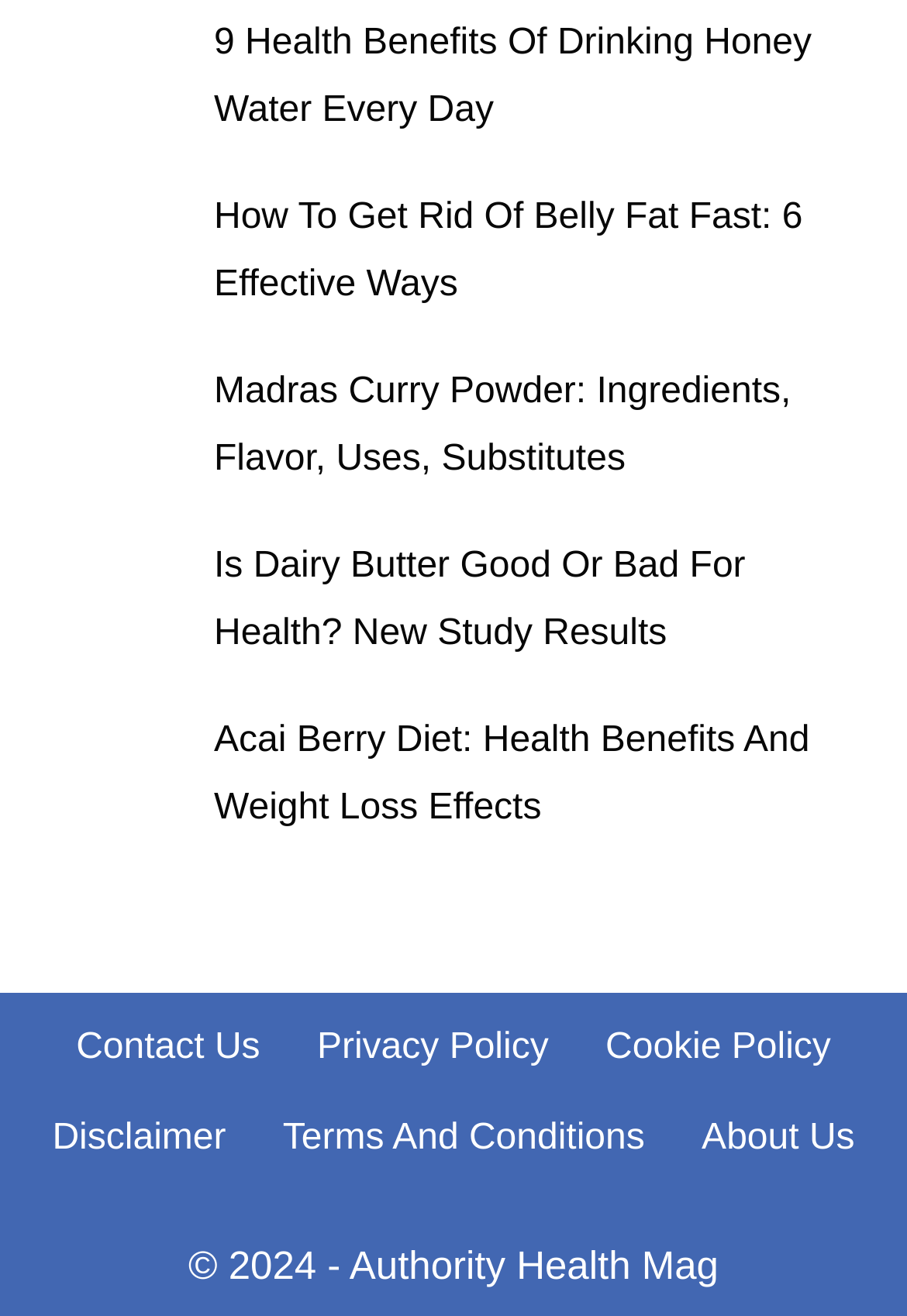How many links are present in the footer section?
Based on the visual content, answer with a single word or a brief phrase.

6